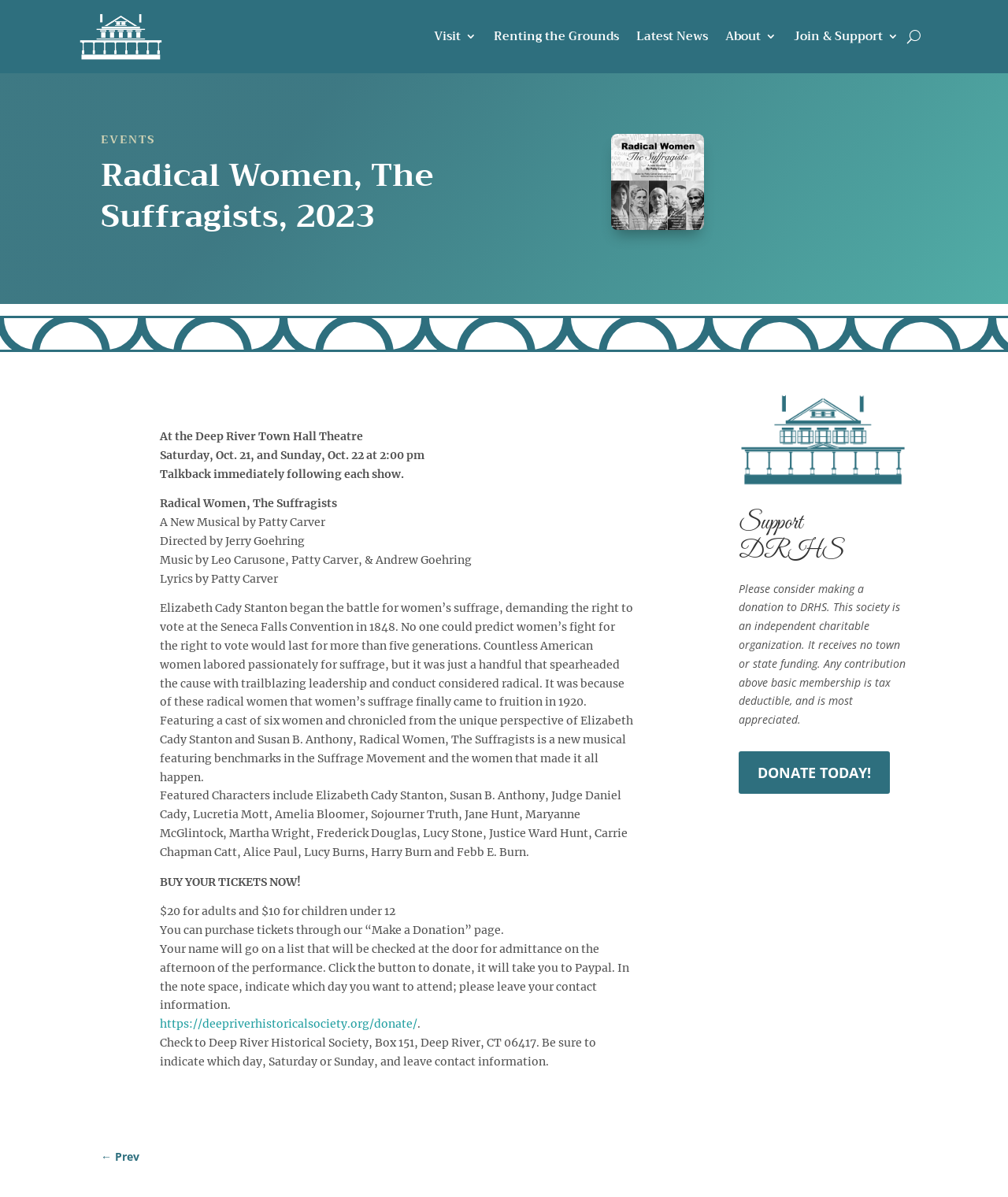Please identify the bounding box coordinates of the element I should click to complete this instruction: 'Click the 'Media Room' link'. The coordinates should be given as four float numbers between 0 and 1, like this: [left, top, right, bottom].

None